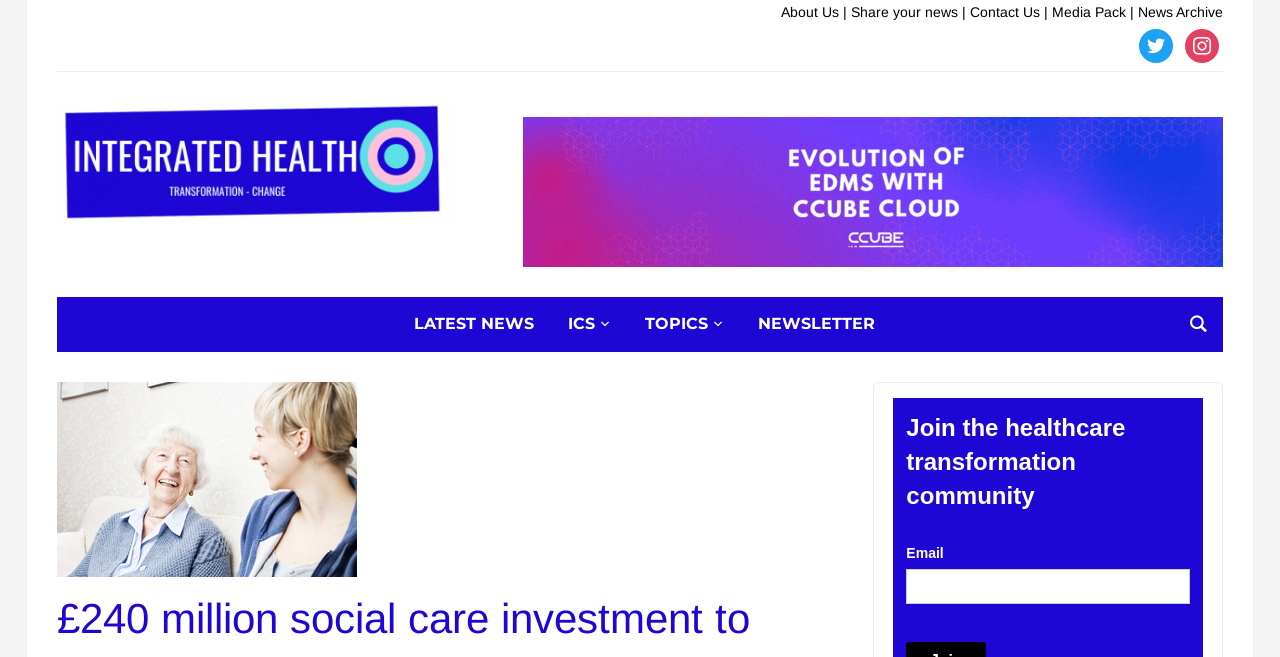What is the text of the first link? Please answer the question using a single word or phrase based on the image.

About Us